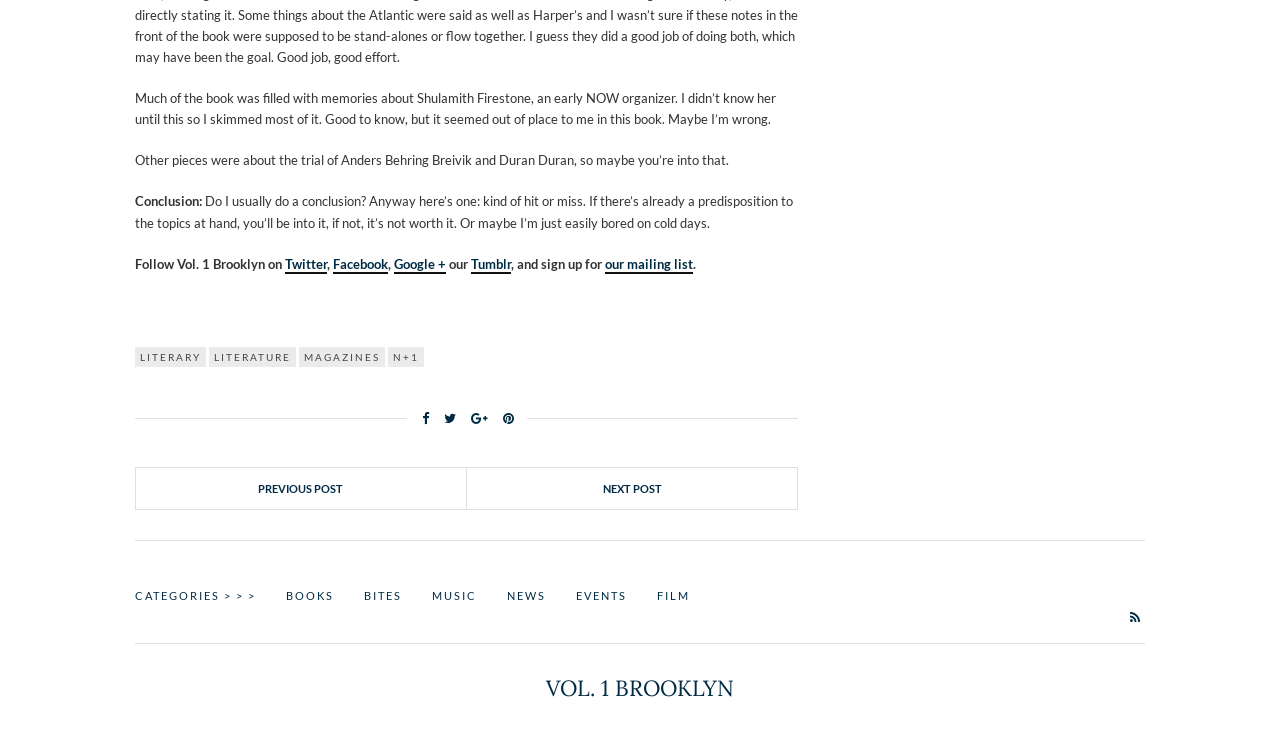Specify the bounding box coordinates of the area to click in order to execute this command: 'Follow Vol. 1 Brooklyn on Twitter'. The coordinates should consist of four float numbers ranging from 0 to 1, and should be formatted as [left, top, right, bottom].

[0.223, 0.342, 0.255, 0.366]